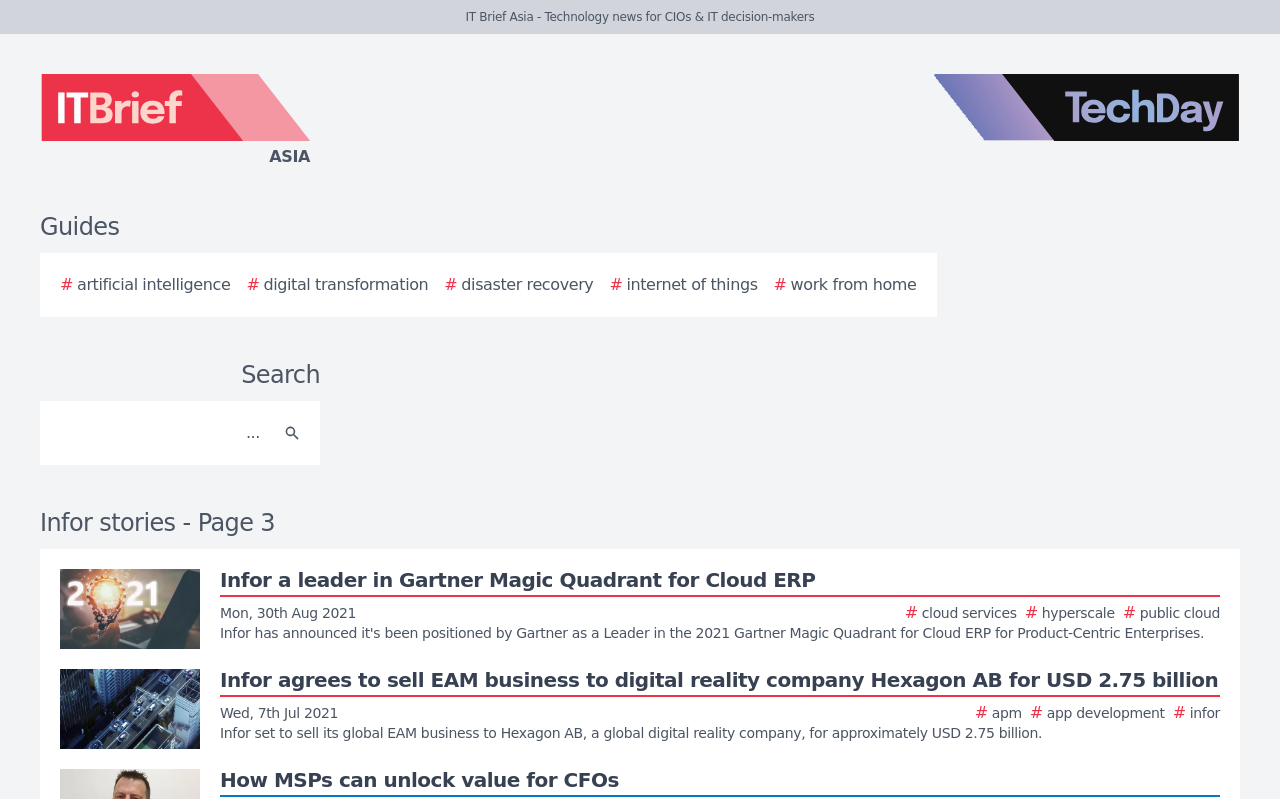Kindly respond to the following question with a single word or a brief phrase: 
What is the search function for?

Searching